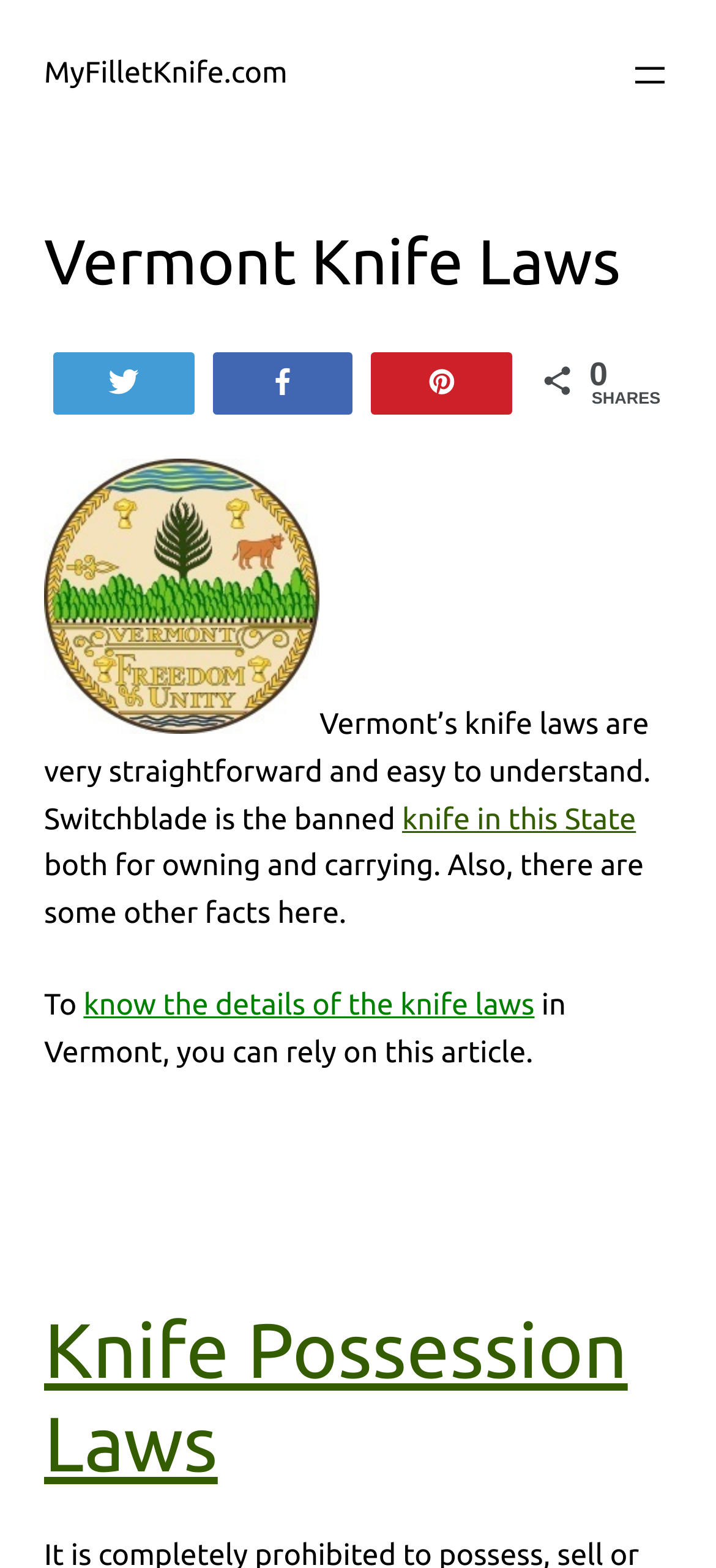Create a full and detailed caption for the entire webpage.

The webpage is about Vermont Knife Laws, with the title "Vermont Knife Laws" prominently displayed at the top. Below the title, there is a menu button on the top right corner, labeled "Open menu". 

On the top left corner, there is a link to the website "MyFilletKnife.com". Below this link, there are three social media links, "Tweet", "Share", and "Pin", aligned horizontally. Next to these links, there is a text "0" and a label "SHARES". 

Below these social media links, there is an image related to Vermont Knife Laws. The image is followed by a paragraph of text that summarizes Vermont's knife laws, stating that switchblades are banned and there are other facts to know. The text also contains a link to learn more about knife laws in the state. 

Further down, there is another paragraph of text that encourages readers to learn more about the details of knife laws in Vermont. 

Finally, at the bottom of the page, there is a heading "Knife Possession Laws" with a link to the same topic.